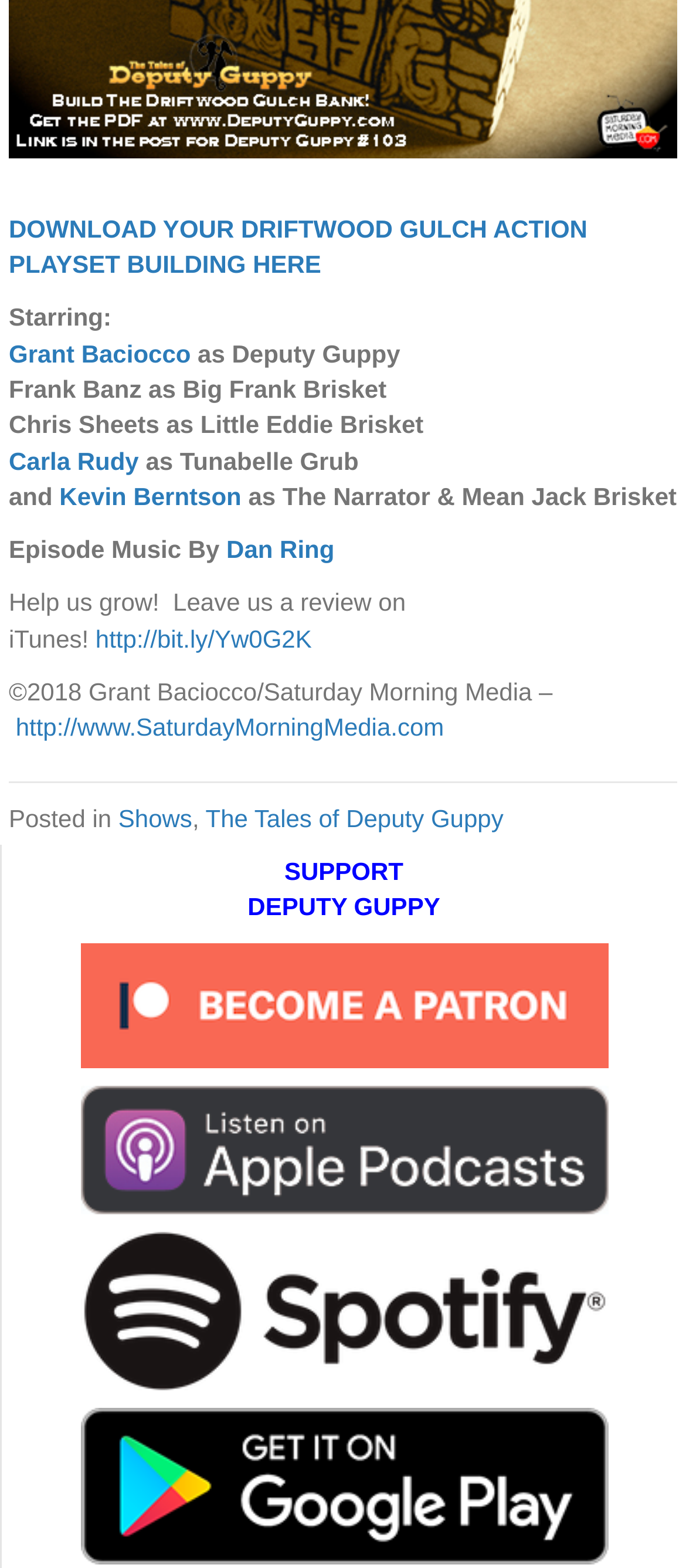What is the website of Saturday Morning Media?
Based on the screenshot, respond with a single word or phrase.

http://www.SaturdayMorningMedia.com